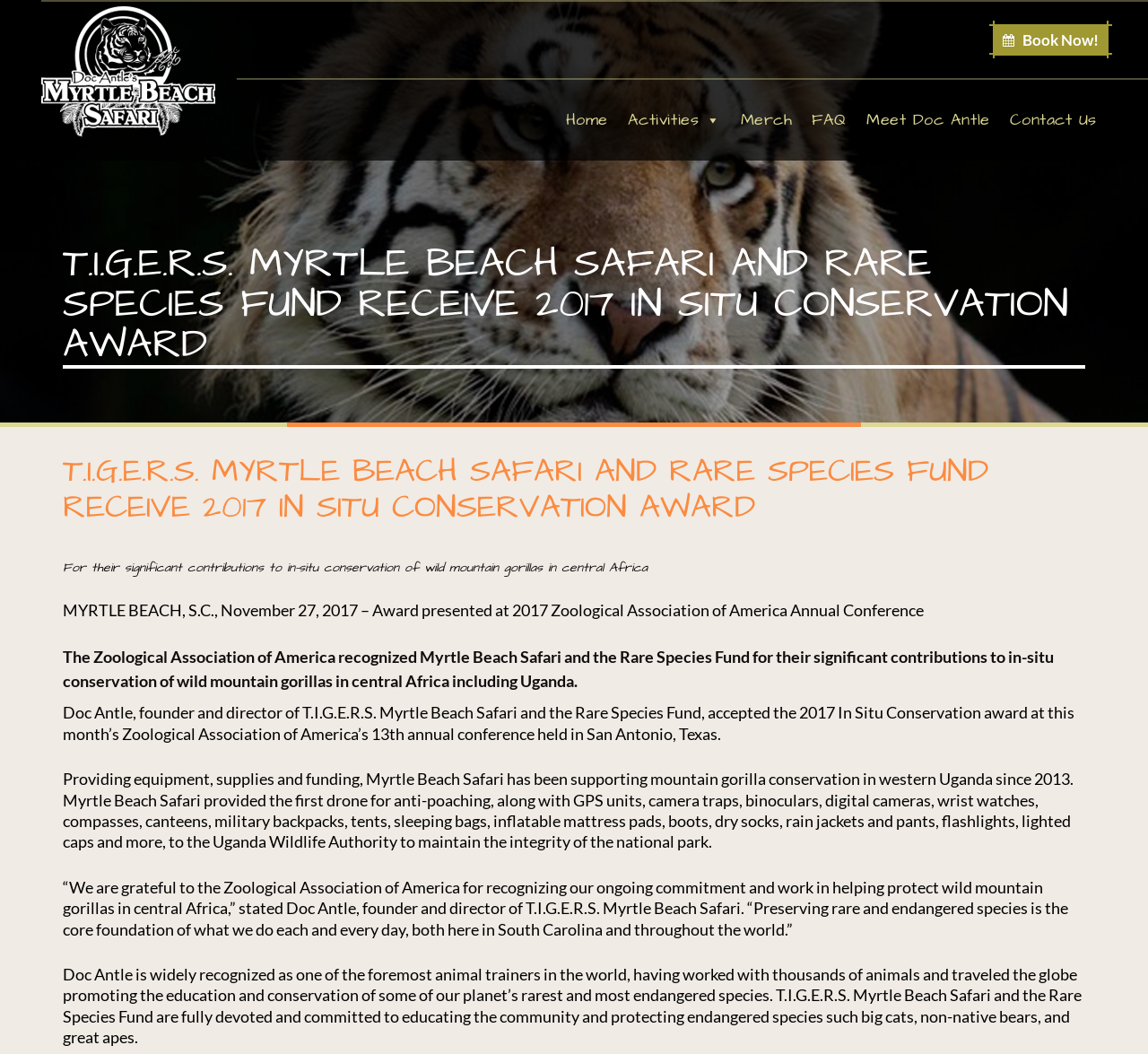Determine the bounding box coordinates of the element's region needed to click to follow the instruction: "Click on the 'Book Now!' button". Provide these coordinates as four float numbers between 0 and 1, formatted as [left, top, right, bottom].

[0.873, 0.029, 0.957, 0.046]